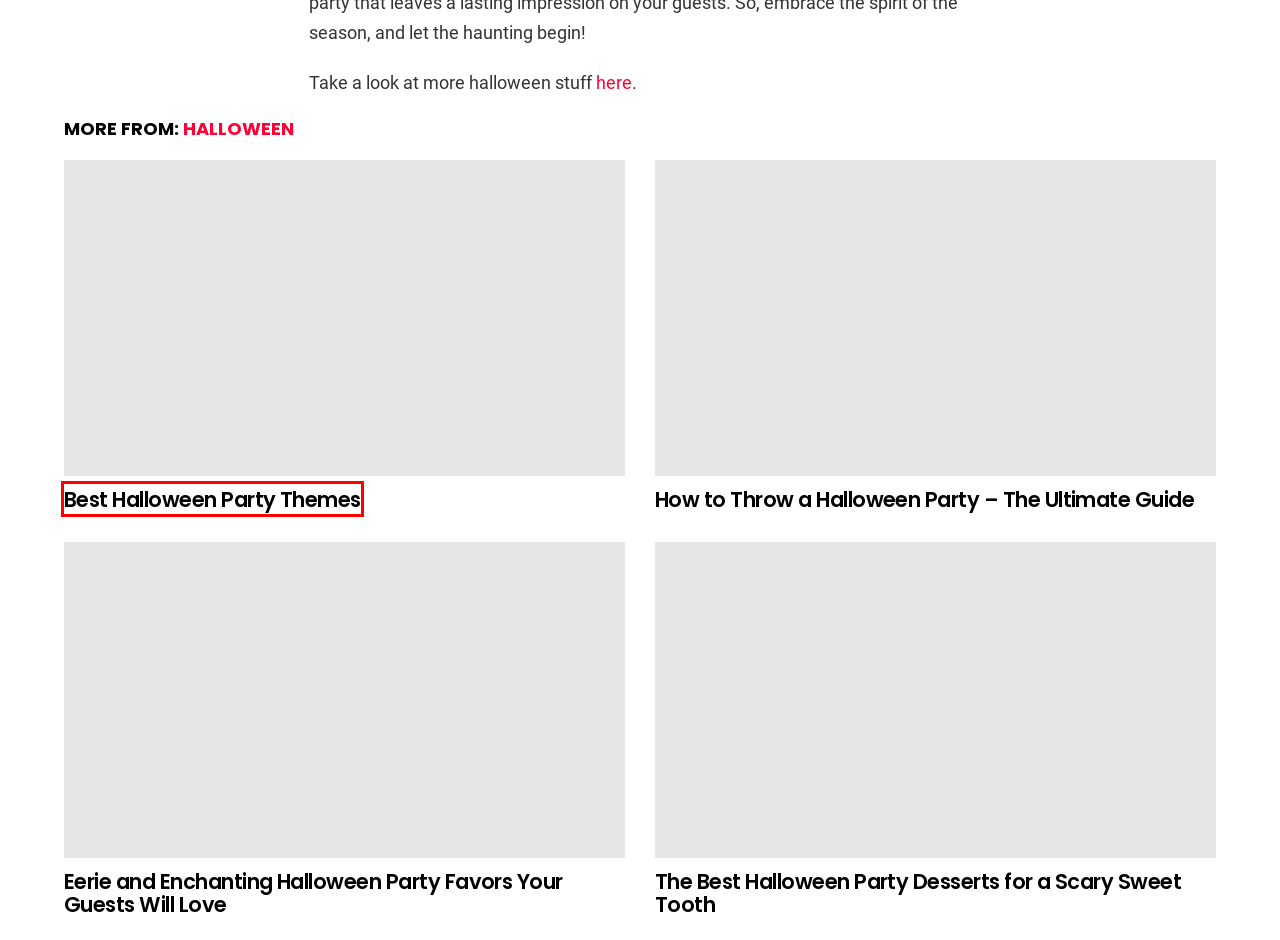Observe the screenshot of a webpage with a red bounding box around an element. Identify the webpage description that best fits the new page after the element inside the bounding box is clicked. The candidates are:
A. Halloween Archives - Hot Party Shack
B. The Best Halloween Party Desserts for a Scary Sweet Tooth
C. Hauntingly Beautiful Halloween Party Centerpieces
D. Eerie and Enchanting Halloween Party Favors Guests Will Love
E. Best Halloween Party Themes - Ideas and Inspiration
F. Trending - Hot Party Shack
G. Halloween Party Themes That Will Wow Your Guests
H. How to Throw a Halloween Party - The Ultimate Guide

E